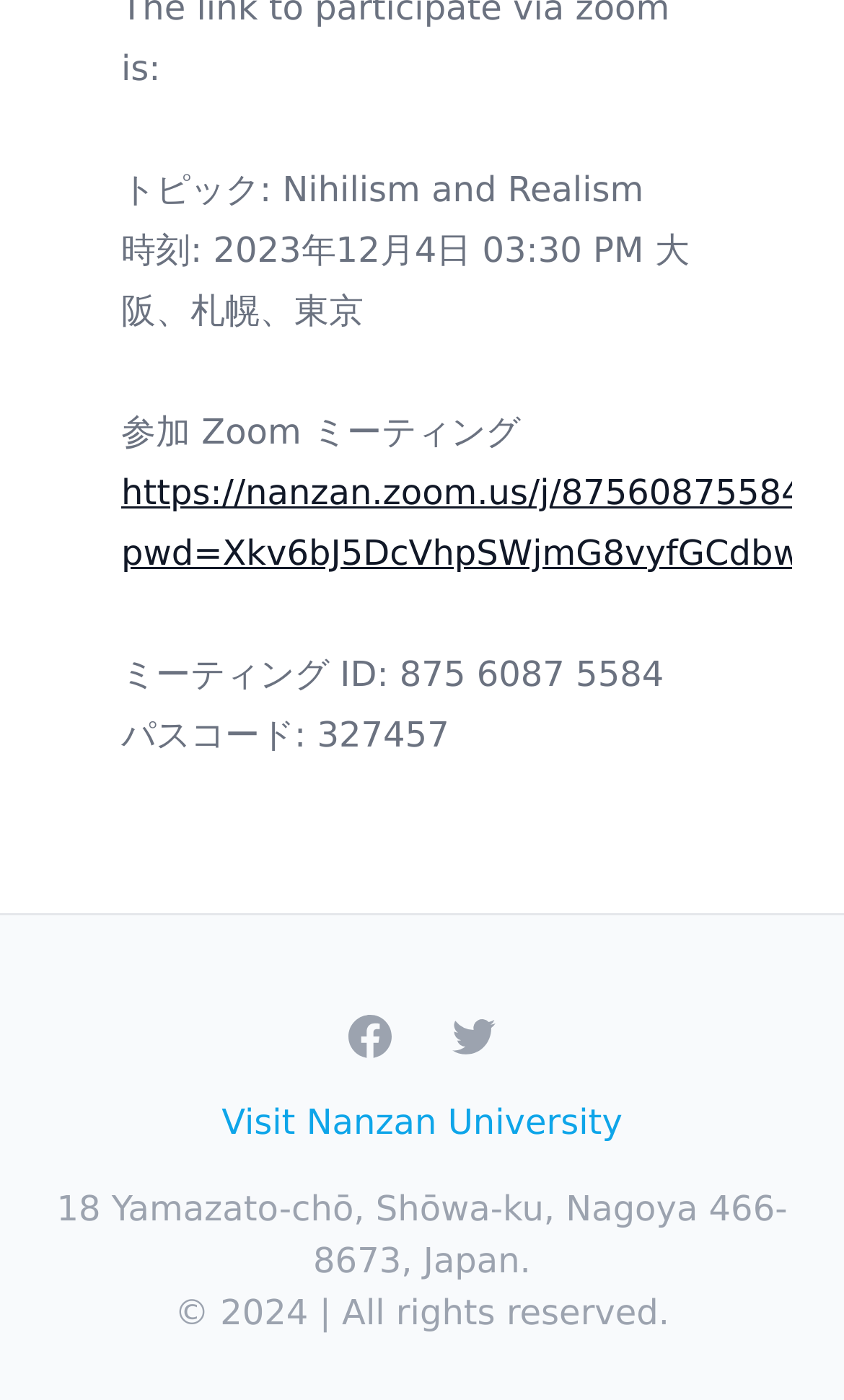Given the element description Twitter, identify the bounding box coordinates for the UI element on the webpage screenshot. The format should be (top-left x, top-left y, bottom-right x, bottom-right y), with values between 0 and 1.

[0.531, 0.722, 0.592, 0.759]